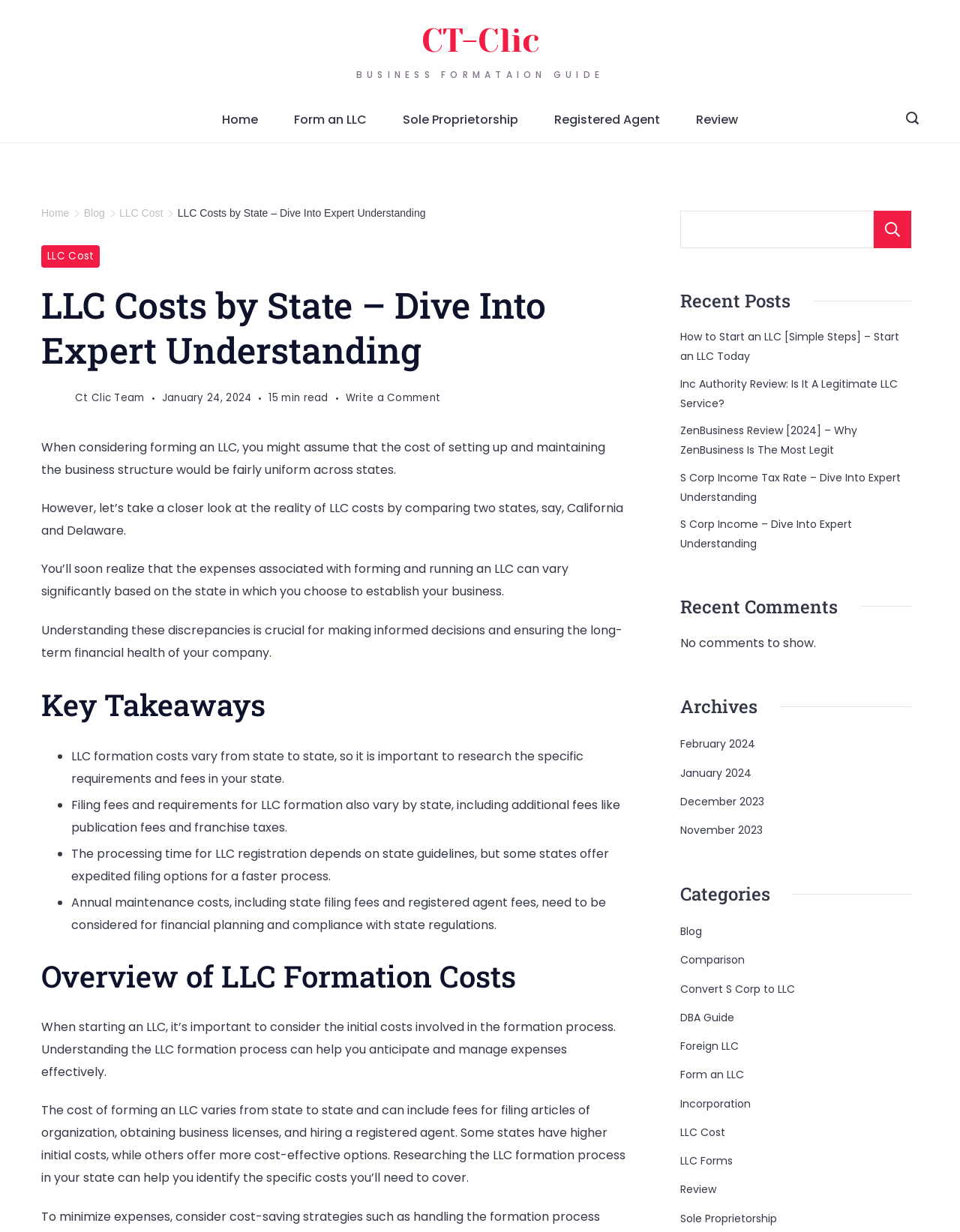Please identify the bounding box coordinates of the area that needs to be clicked to follow this instruction: "Click on the 'Recent Posts' section".

[0.709, 0.232, 0.949, 0.256]